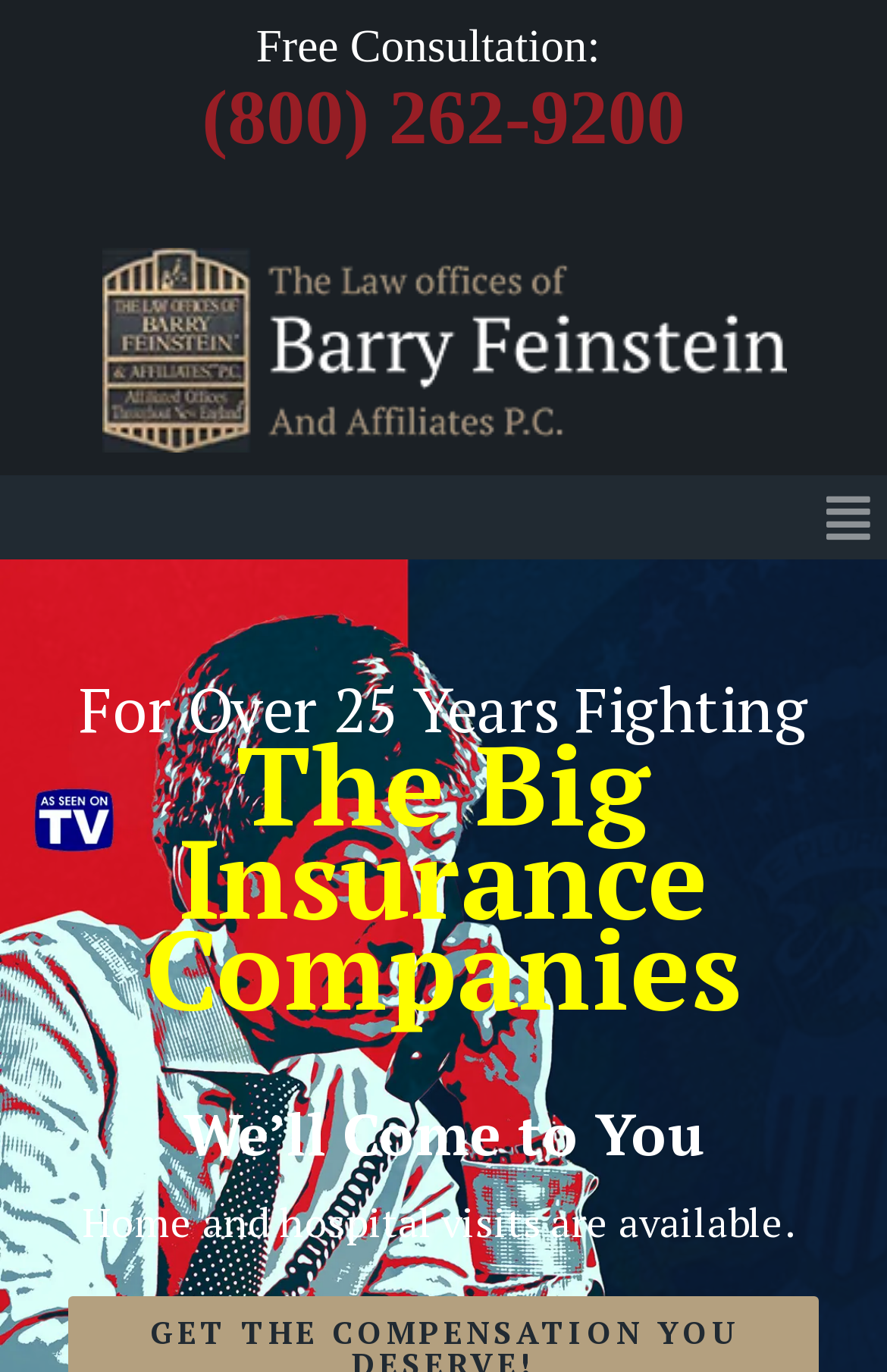Provide a one-word or one-phrase answer to the question:
Is there an option for home or hospital visits?

Yes